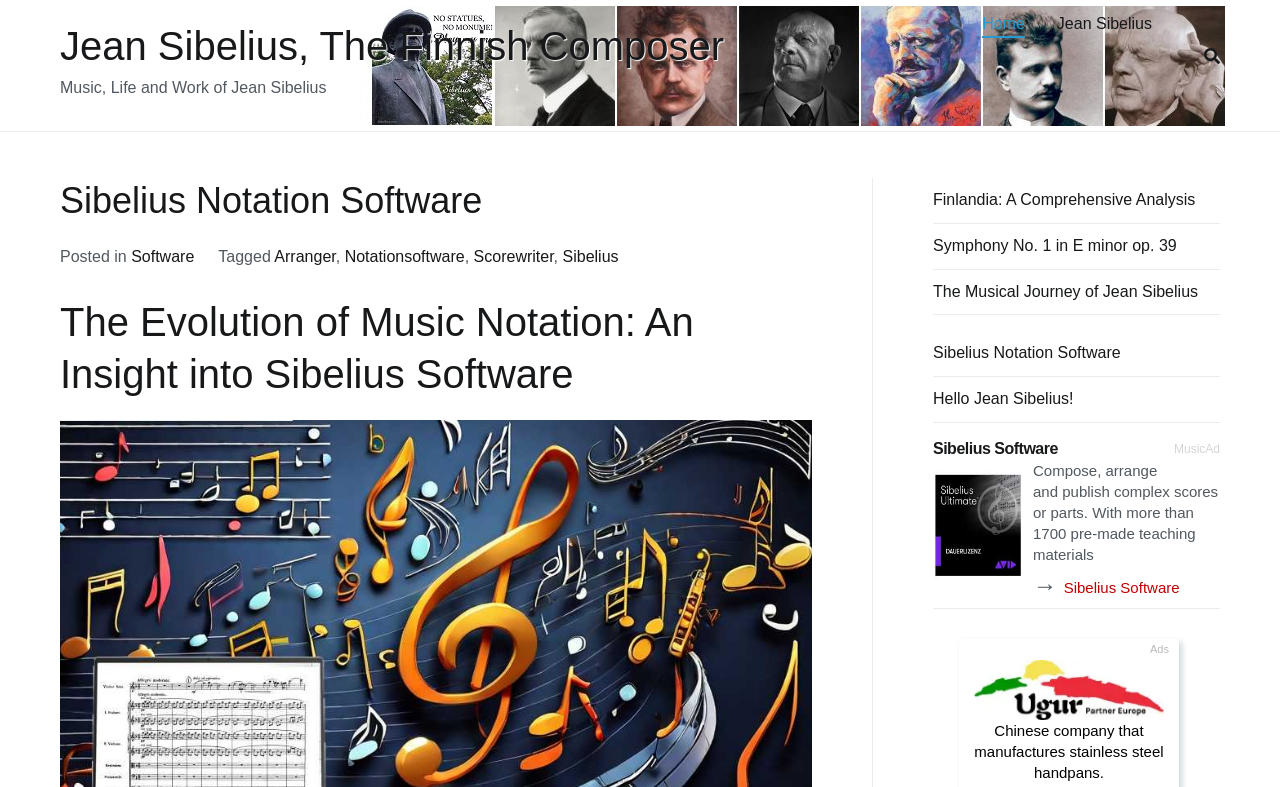Locate the bounding box coordinates of the element that should be clicked to fulfill the instruction: "Click on the link to learn about Sibelius Notation Software".

[0.047, 0.229, 0.377, 0.281]